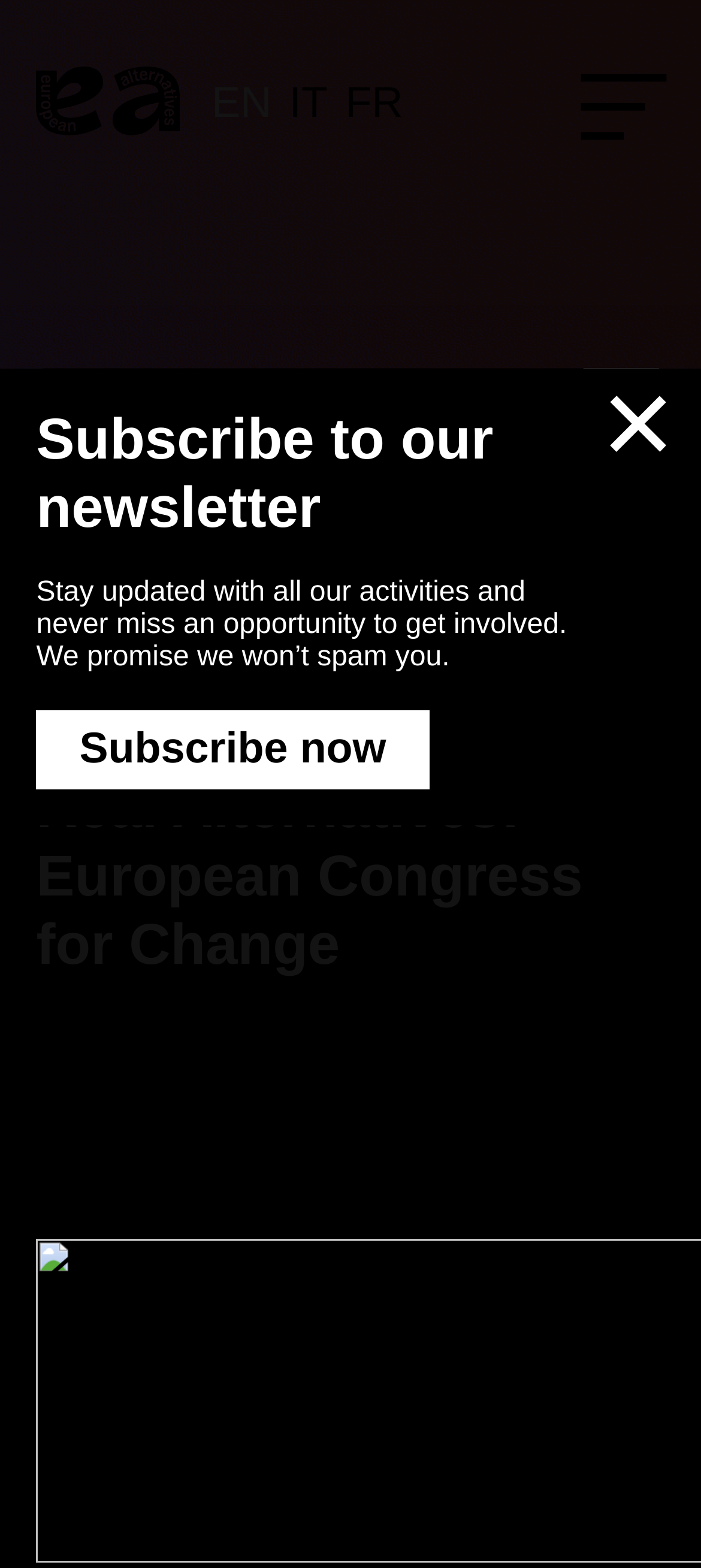Please locate the bounding box coordinates of the element's region that needs to be clicked to follow the instruction: "Subscribe to the newsletter". The bounding box coordinates should be provided as four float numbers between 0 and 1, i.e., [left, top, right, bottom].

[0.052, 0.453, 0.612, 0.504]